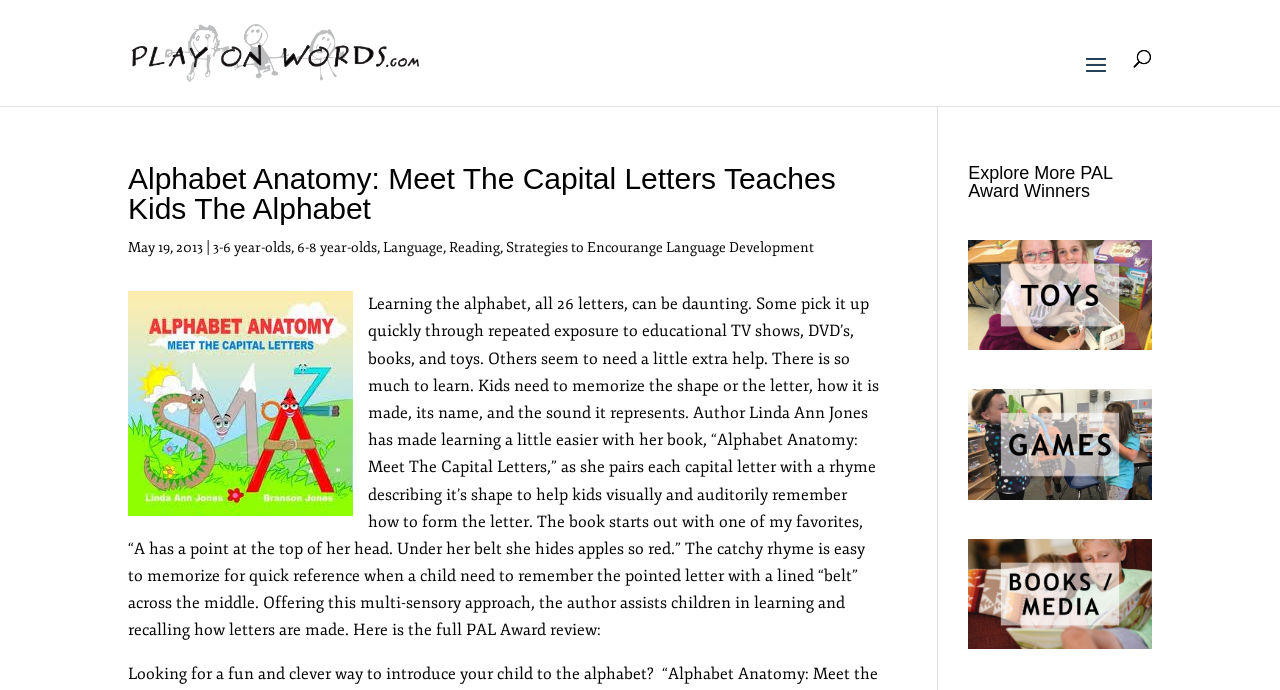Please determine the bounding box coordinates for the element that should be clicked to follow these instructions: "Explore 'toys award winners'".

[0.756, 0.486, 0.9, 0.515]